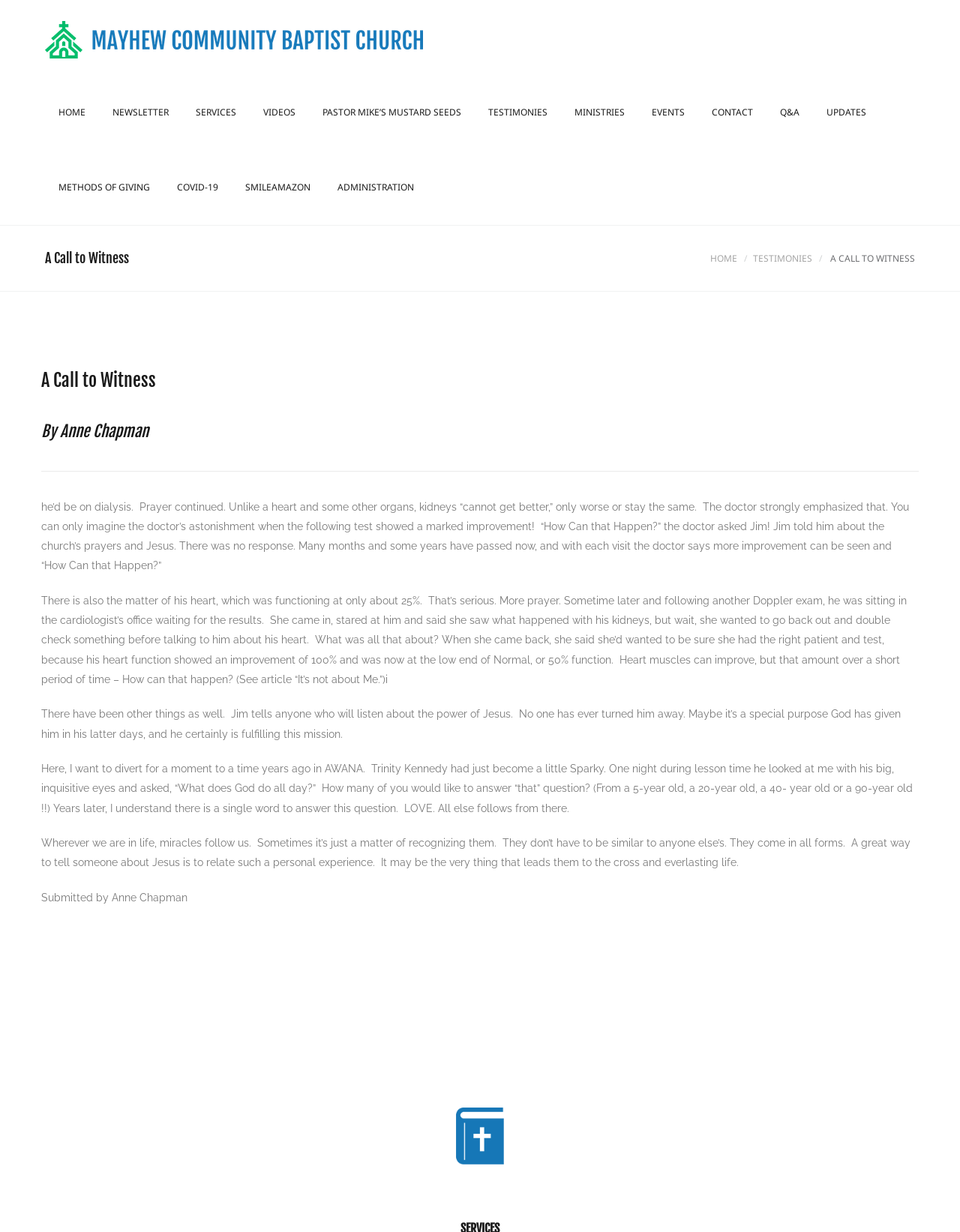Locate the bounding box coordinates of the element that needs to be clicked to carry out the instruction: "Click on the link 'cyber security'". The coordinates should be given as four float numbers ranging from 0 to 1, i.e., [left, top, right, bottom].

None